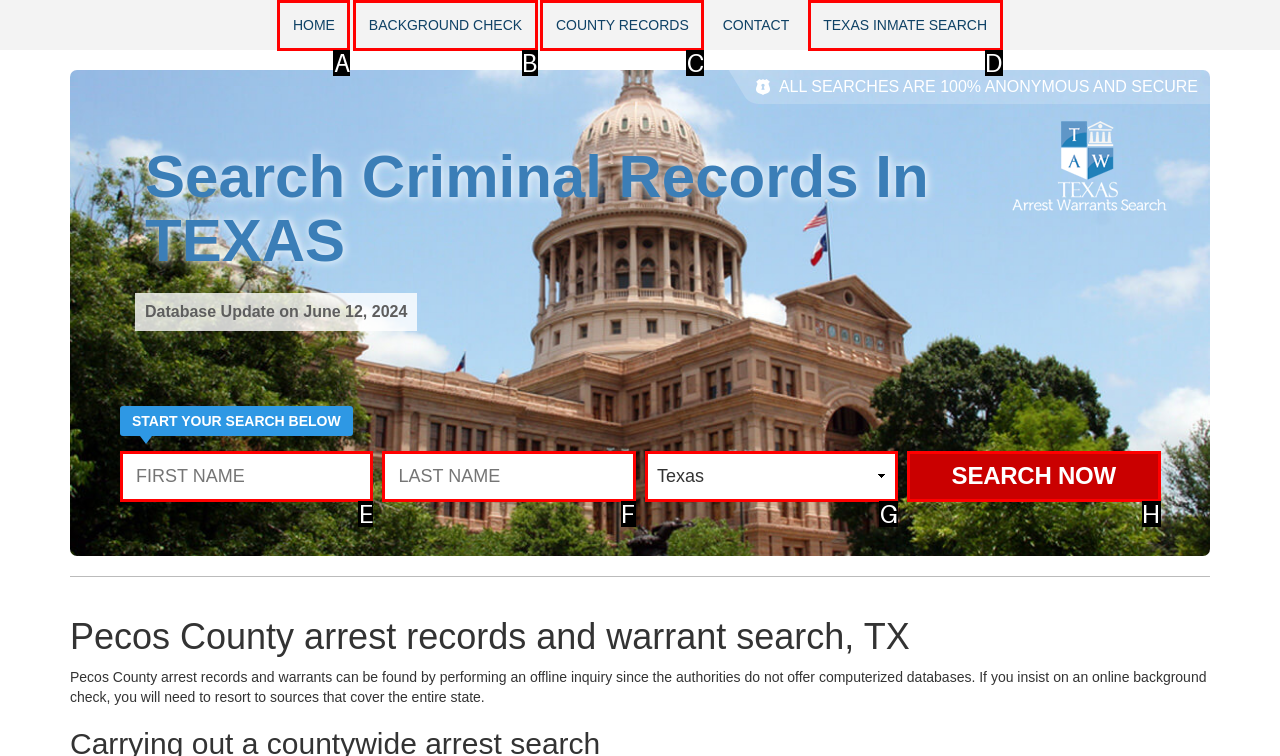Based on the element described as: Background Check
Find and respond with the letter of the correct UI element.

B